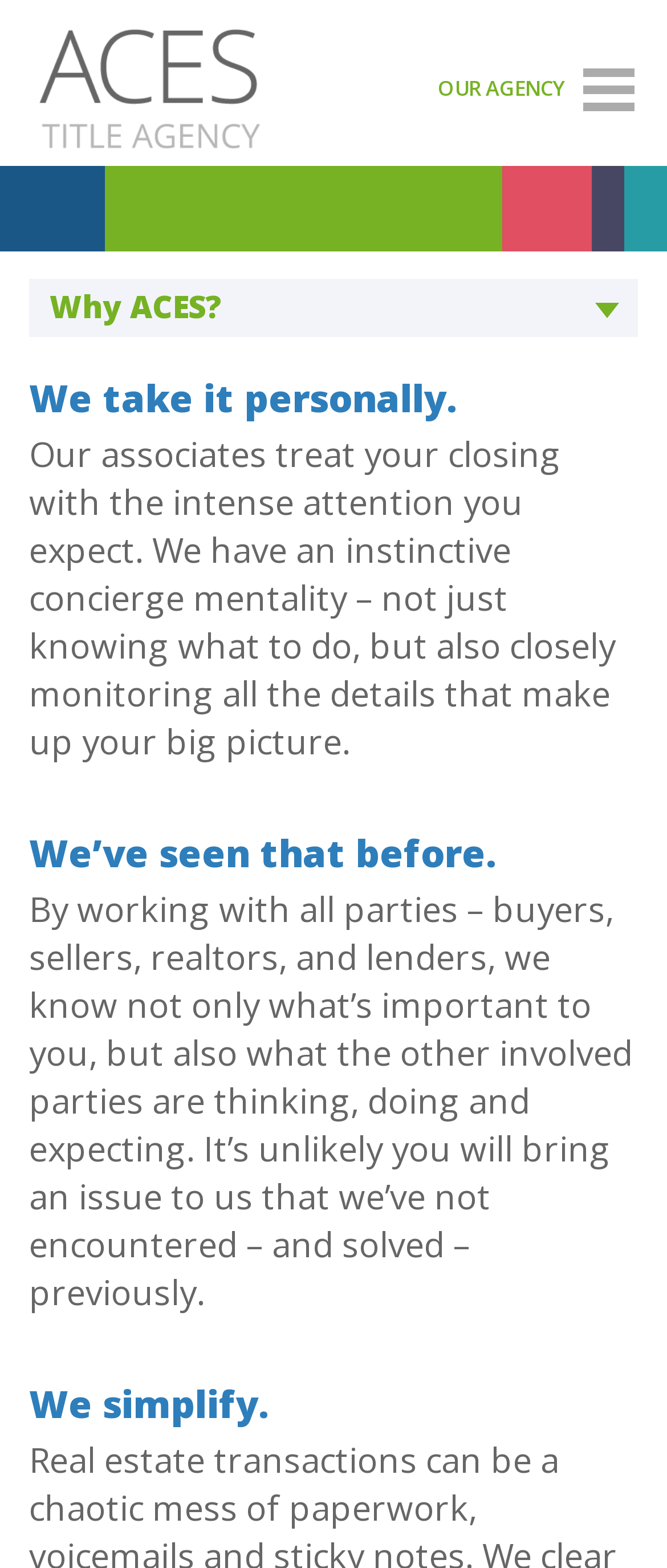Create an elaborate caption that covers all aspects of the webpage.

The webpage is about ACES, a company that provides personalized service for clients. At the top left of the page, there is a link to the company's homepage, accompanied by an image of the company's logo. On the top right, there is a link to the "OUR AGENCY" section.

Below the top navigation, there is a prominent section that highlights the company's unique approach. The heading "We take it personally" is displayed prominently, followed by a paragraph of text that explains the company's concierge mentality and attention to detail.

Further down, there are two more sections with headings "We’ve seen that before" and "We simplify". The first section explains the company's experience in working with various parties involved in a transaction, and how they can anticipate and solve potential issues. The second section is likely about the company's ability to simplify complex processes, although the exact details are not specified.

Throughout the page, there are no other images besides the company logo at the top. The layout is clean, with clear headings and concise text that effectively communicates the company's value proposition.